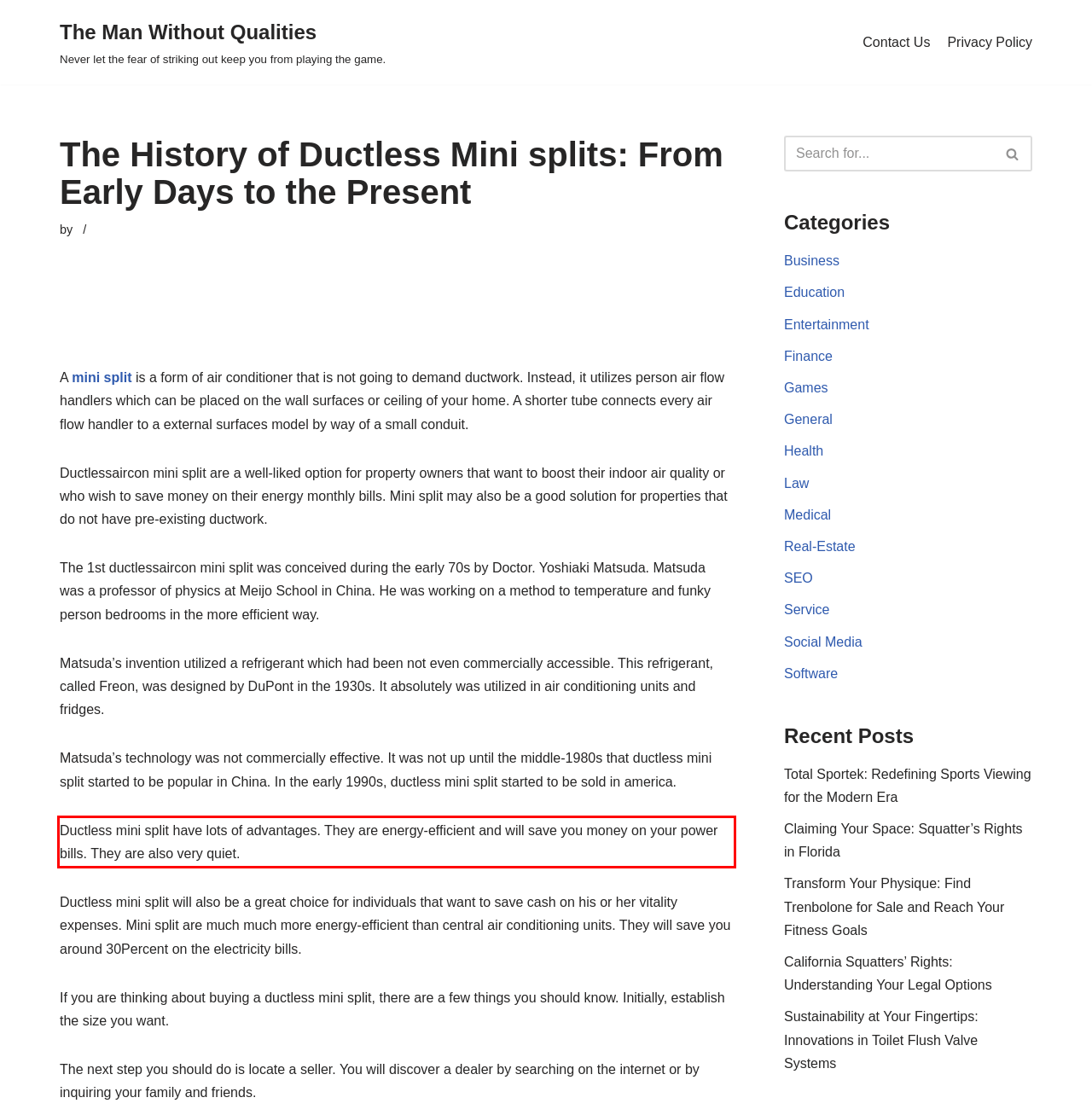Given a webpage screenshot, identify the text inside the red bounding box using OCR and extract it.

Ductless mini split have lots of advantages. They are energy-efficient and will save you money on your power bills. They are also very quiet.